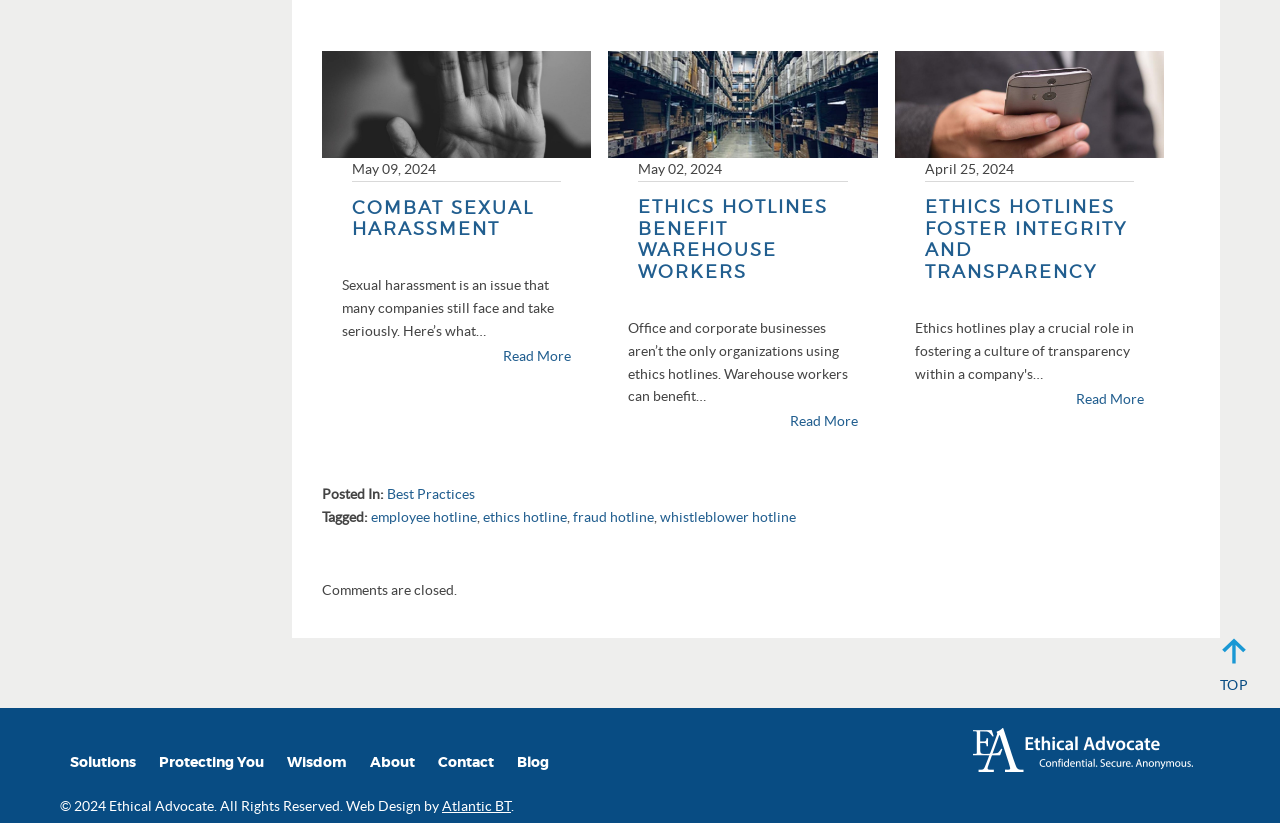Provide the bounding box coordinates for the specified HTML element described in this description: "name="s" placeholder="Search..." title="Search for:"". The coordinates should be four float numbers ranging from 0 to 1, in the format [left, top, right, bottom].

None